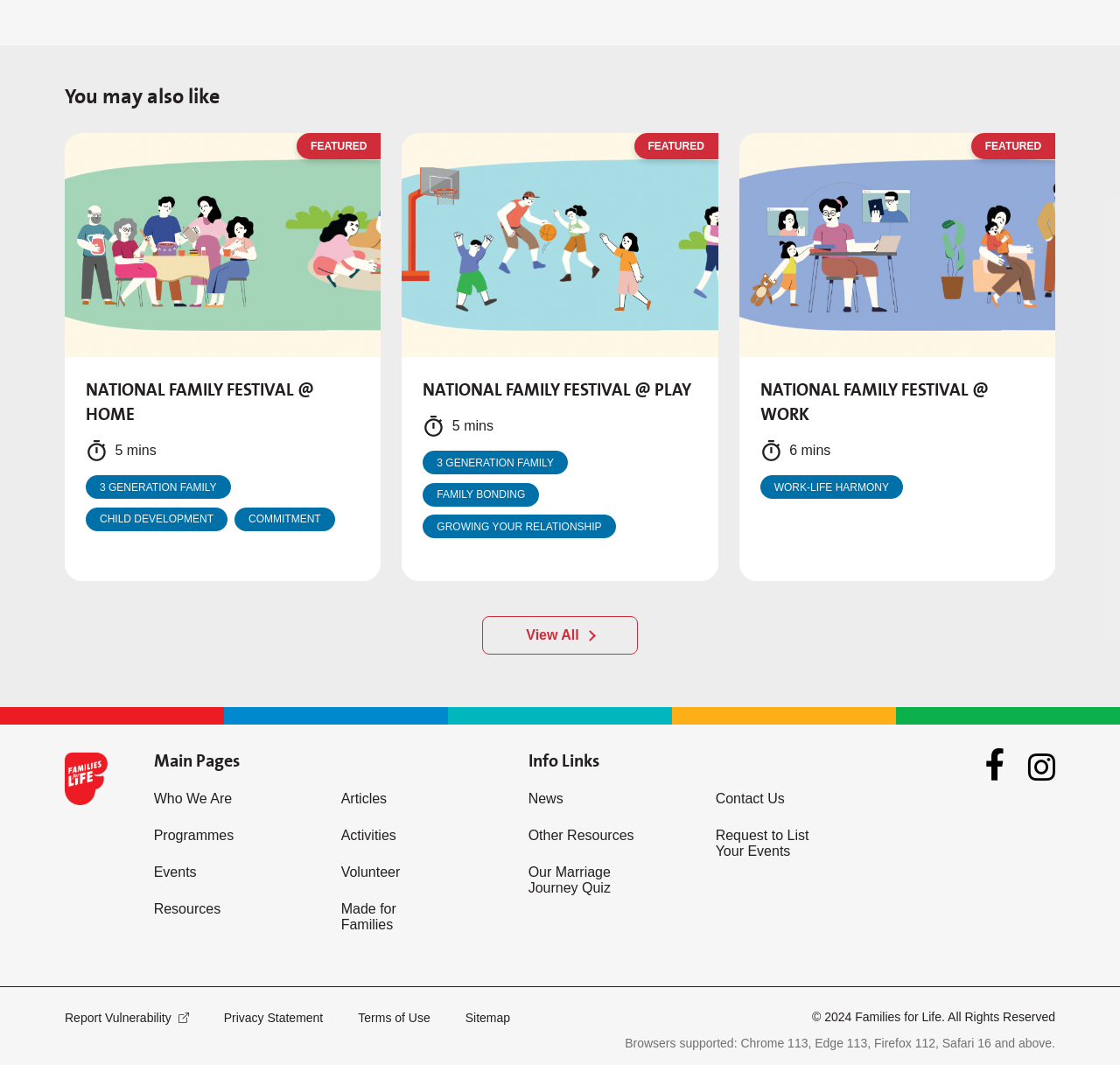Please determine the bounding box coordinates of the element to click in order to execute the following instruction: "View National Family Festival @ Home". The coordinates should be four float numbers between 0 and 1, specified as [left, top, right, bottom].

[0.058, 0.125, 0.34, 0.546]